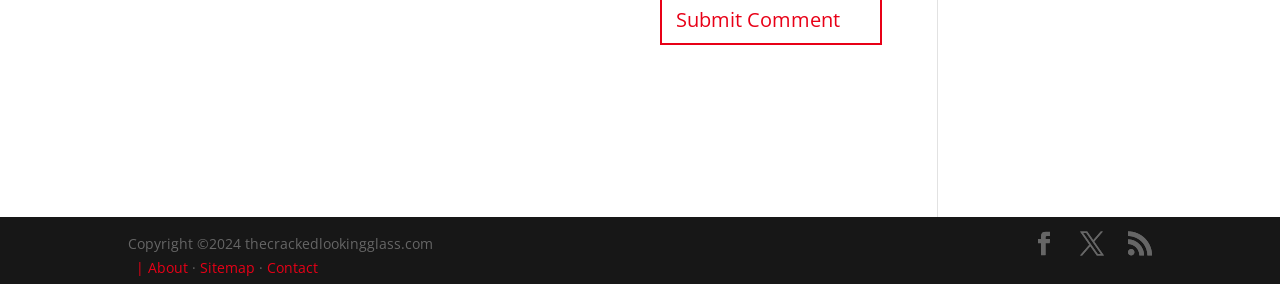Are the links at the bottom of the page aligned vertically?
Please answer the question with a single word or phrase, referencing the image.

Yes